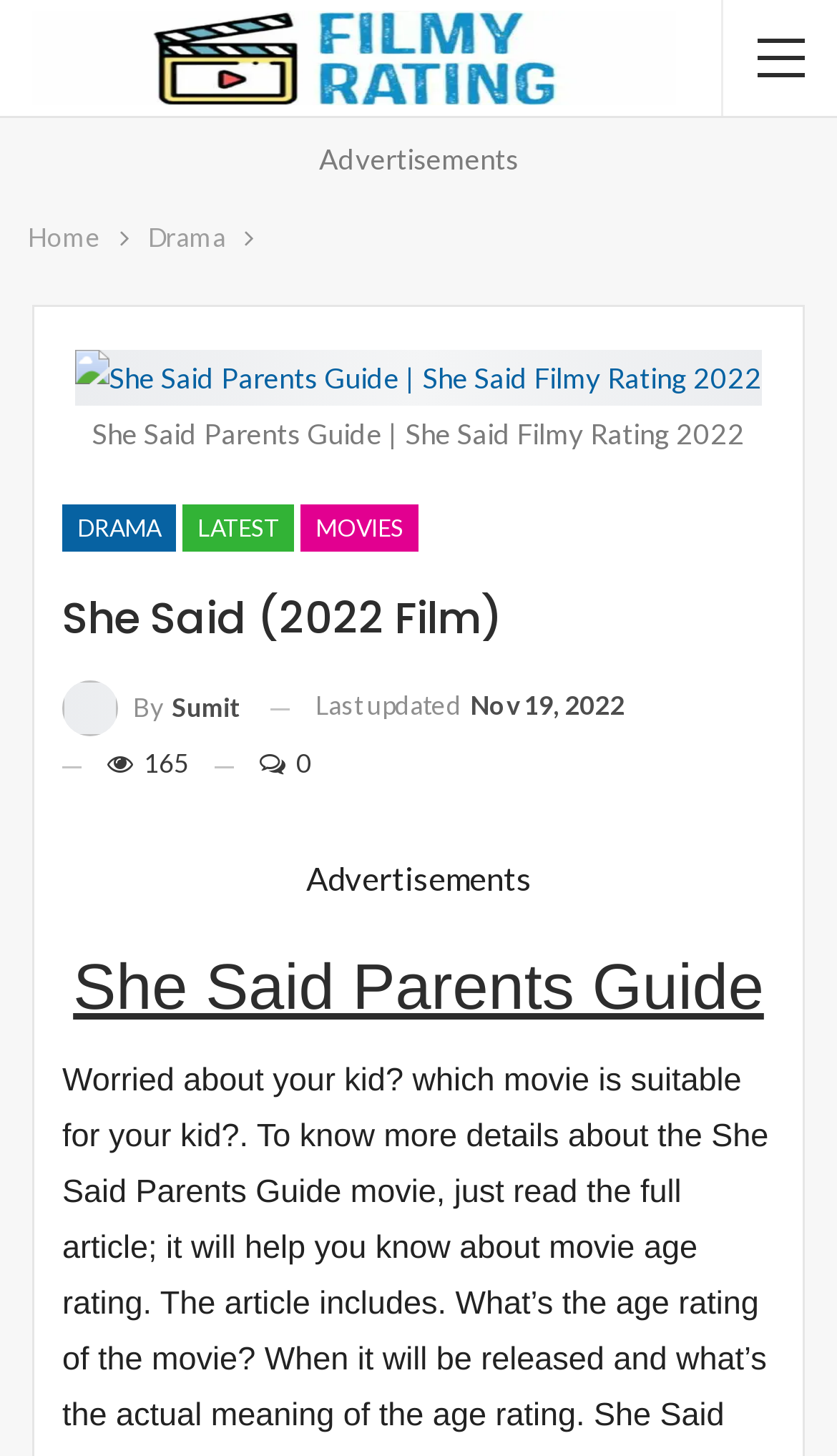When was the article about She Said last updated?
Provide a fully detailed and comprehensive answer to the question.

I found the last updated date by looking at the time element which contains the text 'Last updated' and 'Nov 19, 2022'.